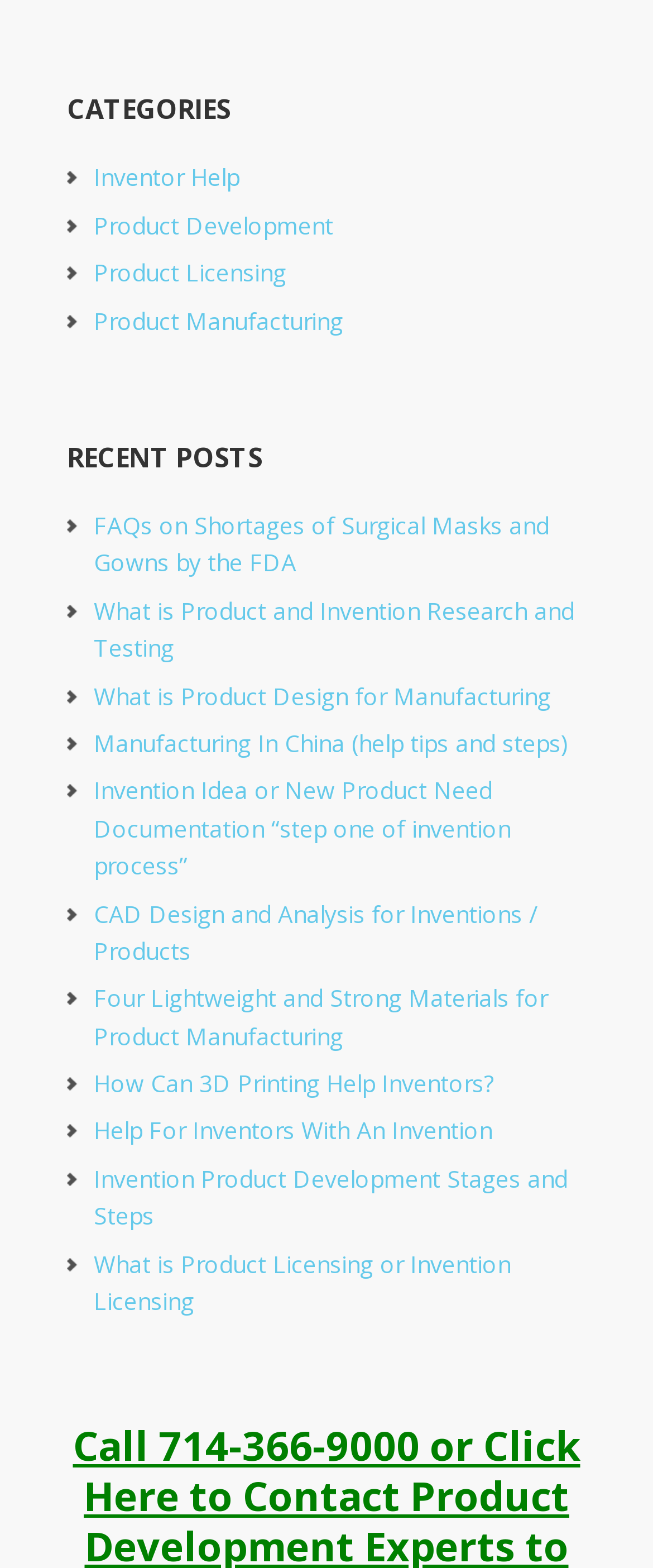Determine the bounding box for the UI element described here: "Product Licensing".

[0.144, 0.164, 0.438, 0.184]